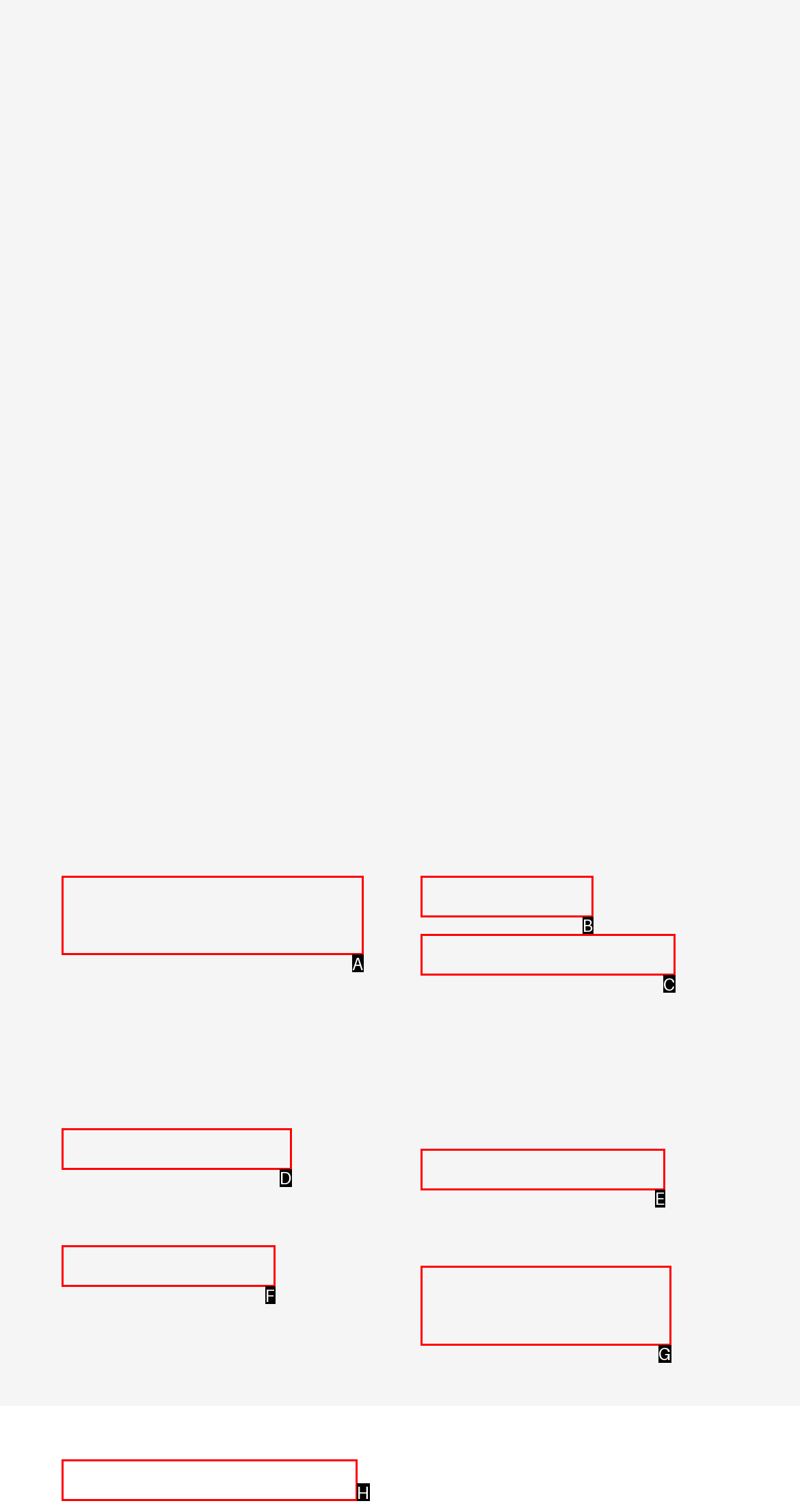Point out the HTML element that matches the following description: Restorative Dentistry
Answer with the letter from the provided choices.

H